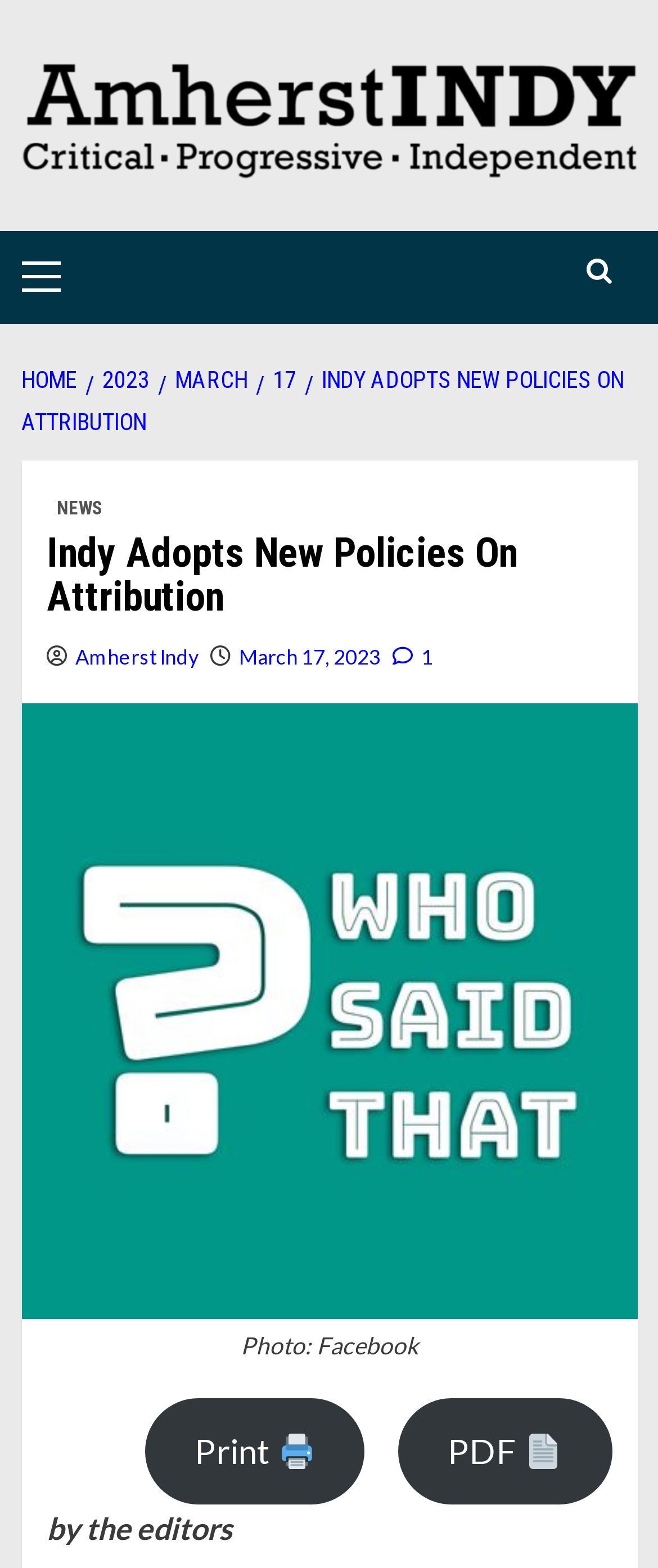Determine the bounding box coordinates for the area that should be clicked to carry out the following instruction: "view news".

[0.071, 0.315, 0.173, 0.333]